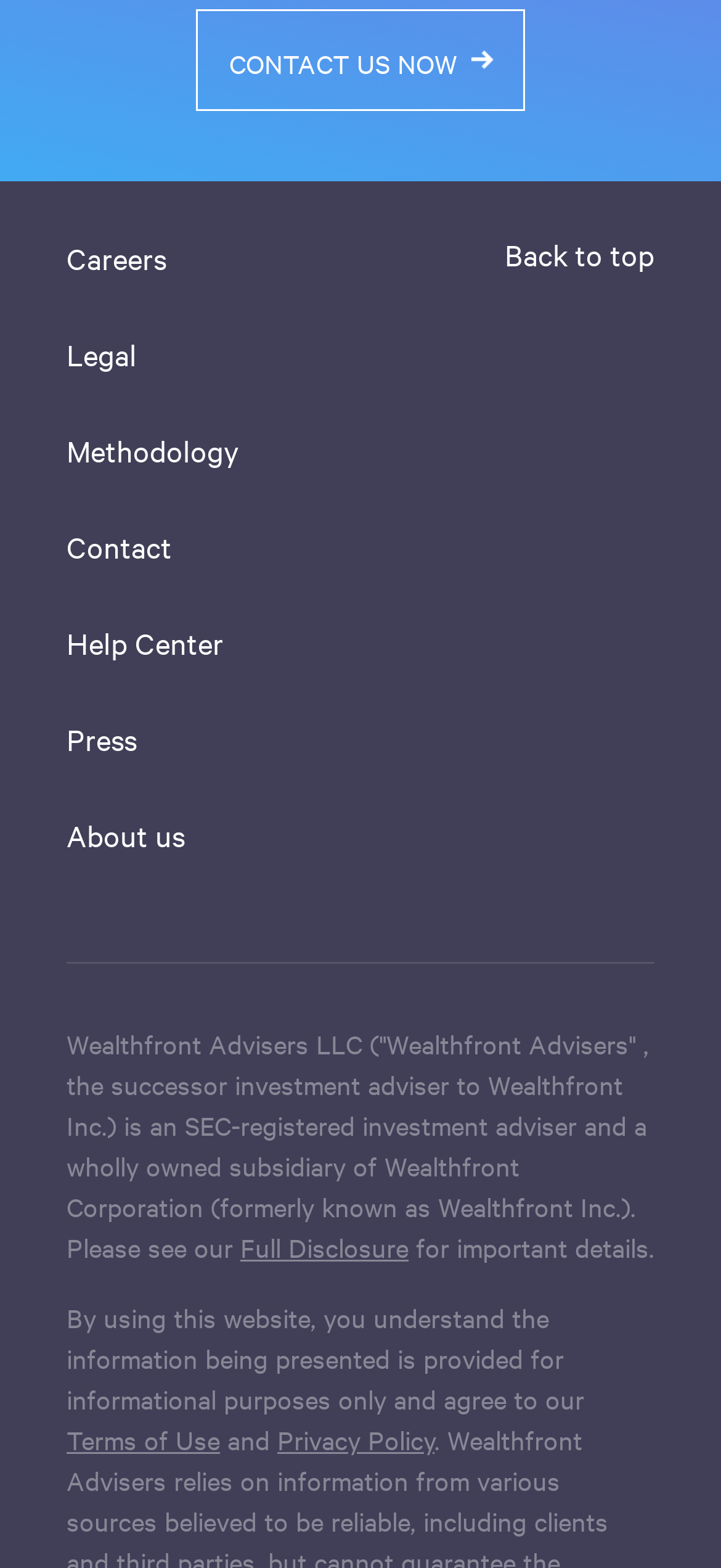What is the topic of the webpage?
Please respond to the question thoroughly and include all relevant details.

I inferred the topic of the webpage by reading the text content, which mentions investment advisers, SEC registration, and financial terms. This suggests that the webpage is related to investment and finance.